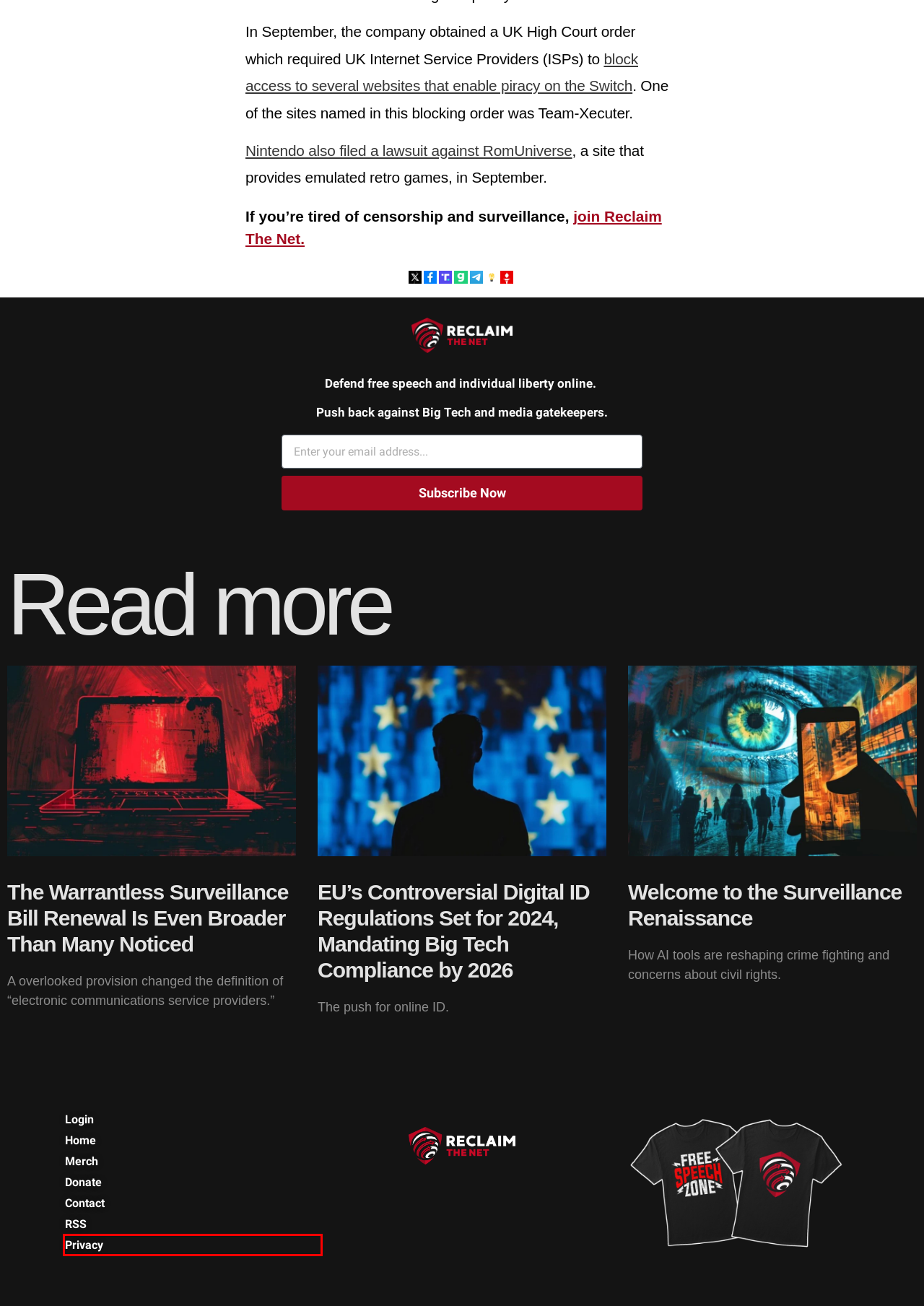Review the screenshot of a webpage containing a red bounding box around an element. Select the description that best matches the new webpage after clicking the highlighted element. The options are:
A. Welcome to the Surveillance Renaissance
B. Contact
C. Nintendo lawsuit aims to take down RomUniverse
D. The Warrantless Surveillance Bill Renewal Is Even Broader Than Many Noticed
E. EU's Controversial Digital ID Regulations Set for 2024, Mandating Big Tech Compliance by 2026
F. Nintendo successfully persuades court to order ISPs to block access to websites
G. Privacy Policy
H. Reclaim The Net

G